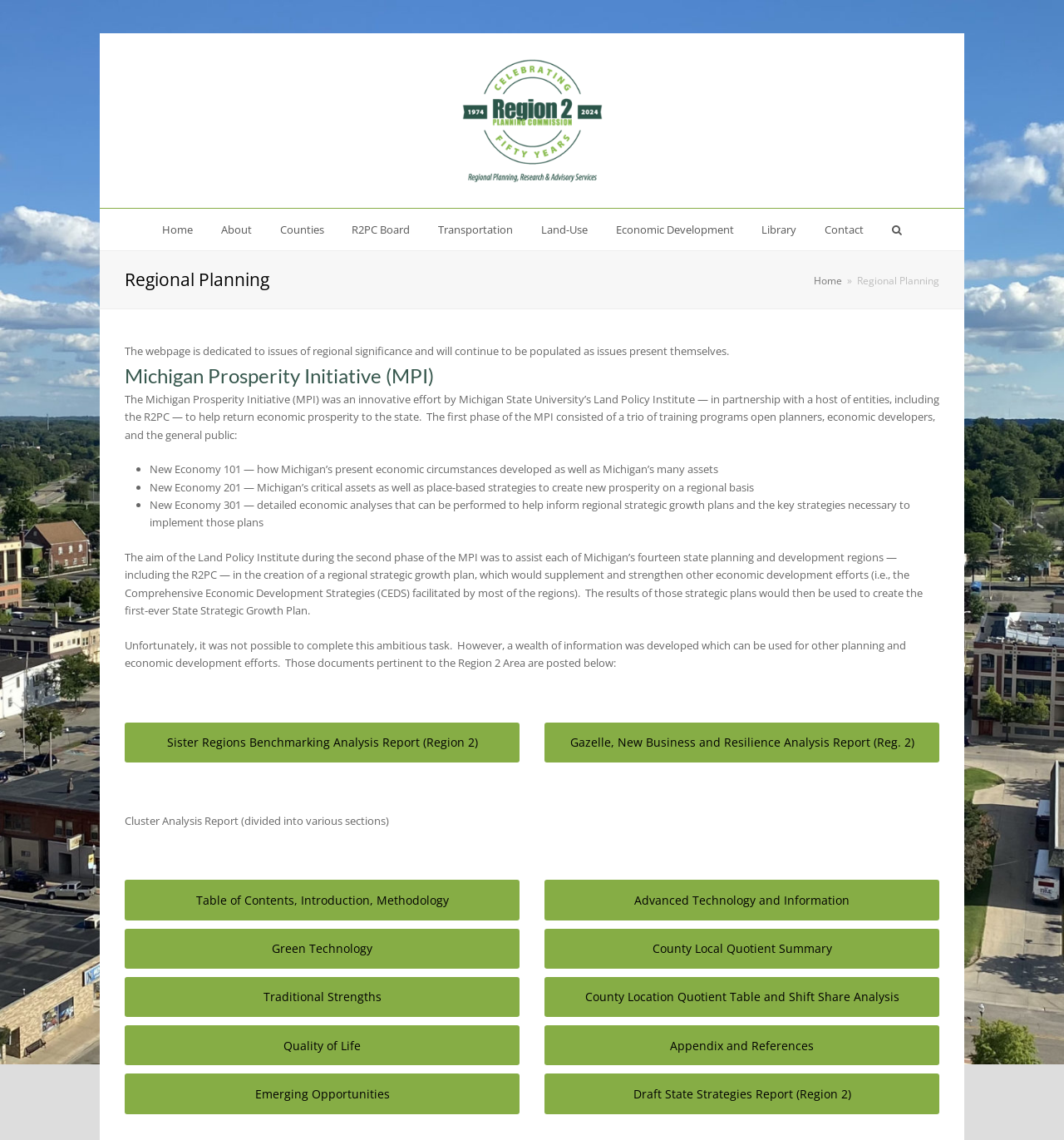How many training programs were part of the MPI?
Provide a well-explained and detailed answer to the question.

The number of training programs can be inferred from the ListMarkers and StaticText elements with the text '• New Economy 101', '• New Economy 201', and '• New Economy 301' which are children of the HeaderAsNonLandmark element.